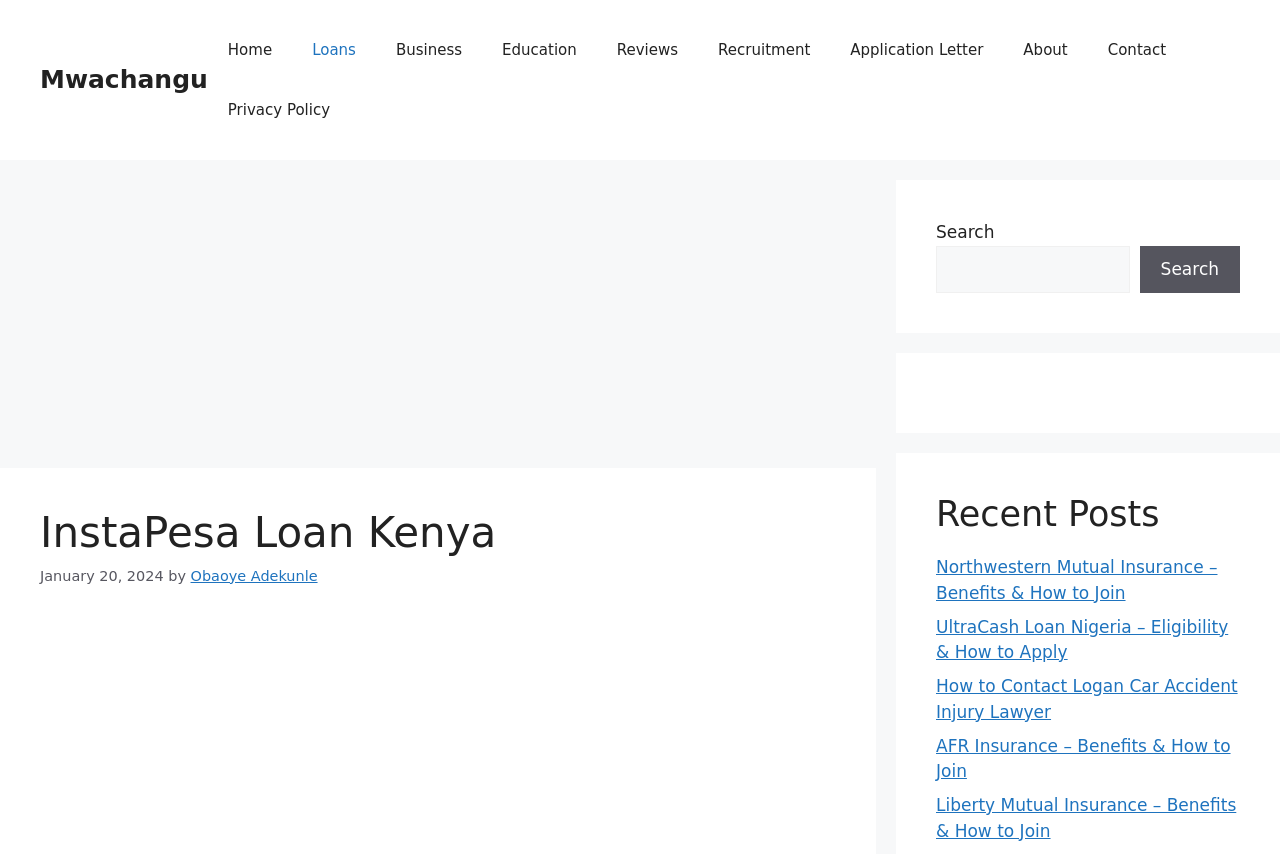How many navigation links are available?
Look at the image and answer the question with a single word or phrase.

11